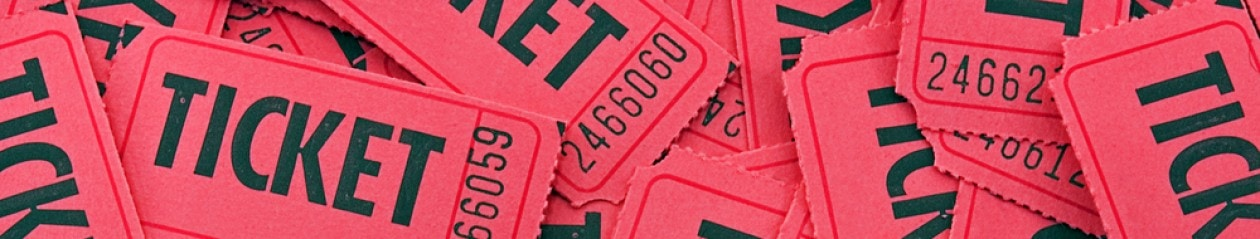What is written on each ticket in bold letters?
Carefully analyze the image and provide a thorough answer to the question.

According to the caption, each ticket is prominently labeled with the word 'TICKET' in bold black letters, indicating that the text 'TICKET' is written on each ticket in a bold font.